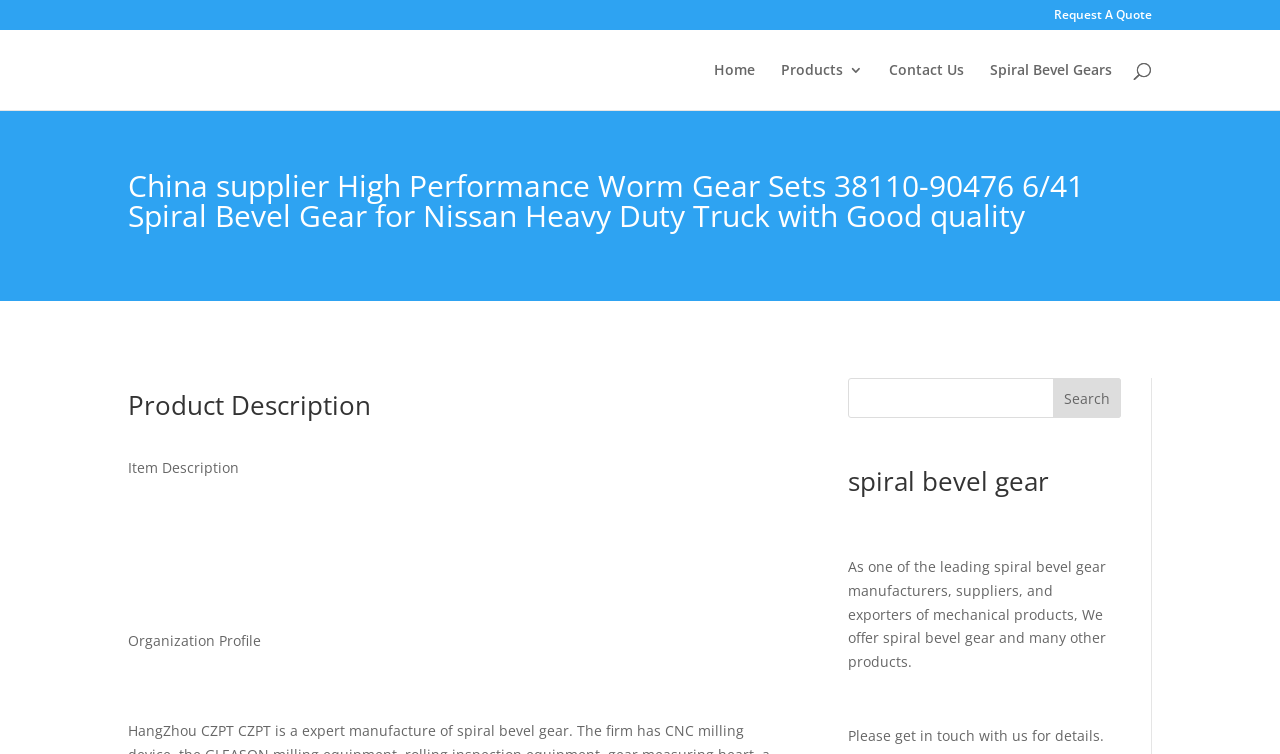What is the main product being described?
Provide a fully detailed and comprehensive answer to the question.

Based on the webpage content, the main product being described is a Spiral Bevel Gear, specifically the China supplier High Performance Worm Gear Sets 38110-90476 6/41 Spiral Bevel Gear for Nissan Heavy Duty Truck with Good quality.